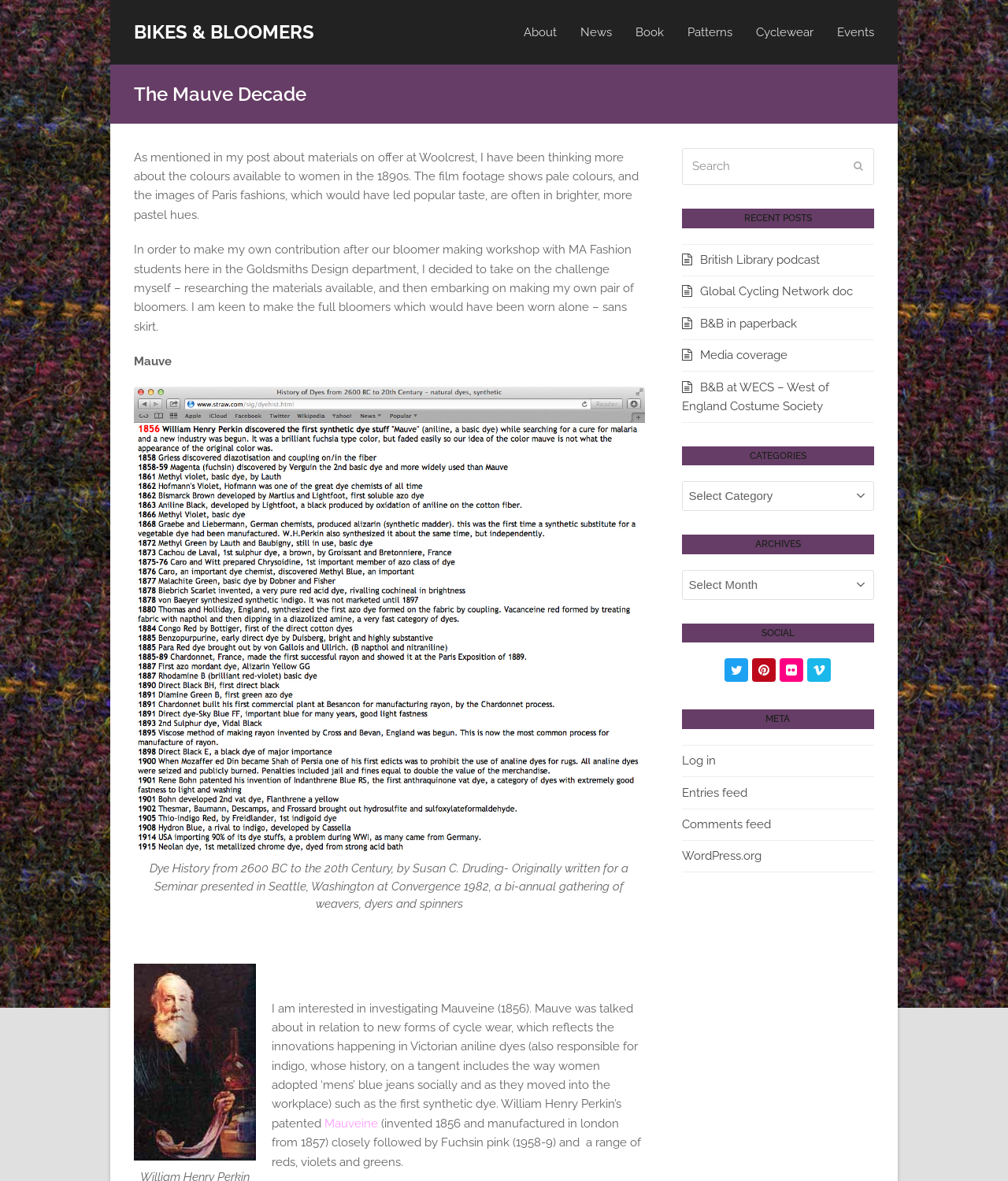Determine the bounding box coordinates for the area you should click to complete the following instruction: "Click the 'About' link in the main menu".

[0.508, 0.0, 0.564, 0.055]